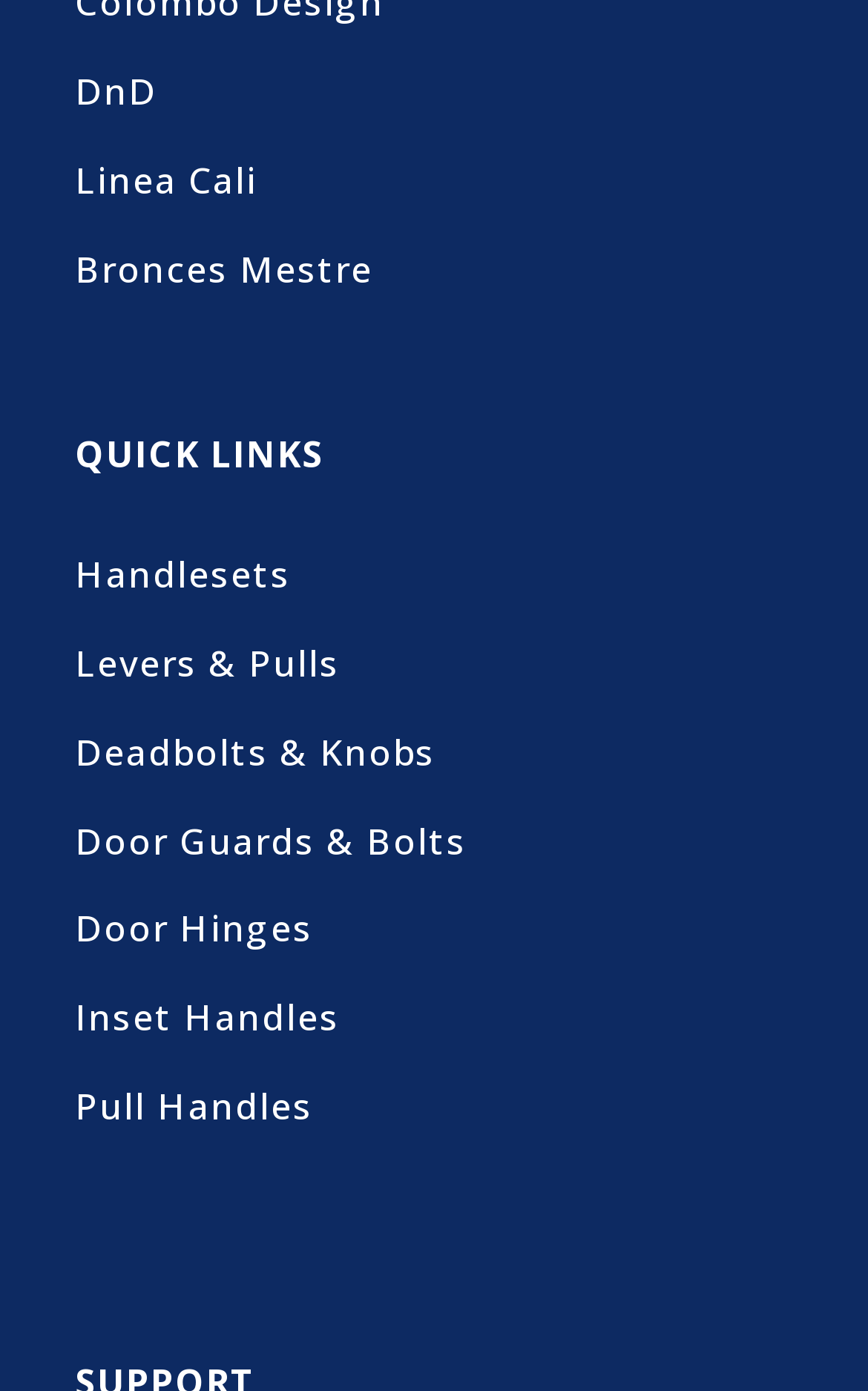Based on the element description: "DnD", identify the UI element and provide its bounding box coordinates. Use four float numbers between 0 and 1, [left, top, right, bottom].

[0.086, 0.048, 0.181, 0.083]